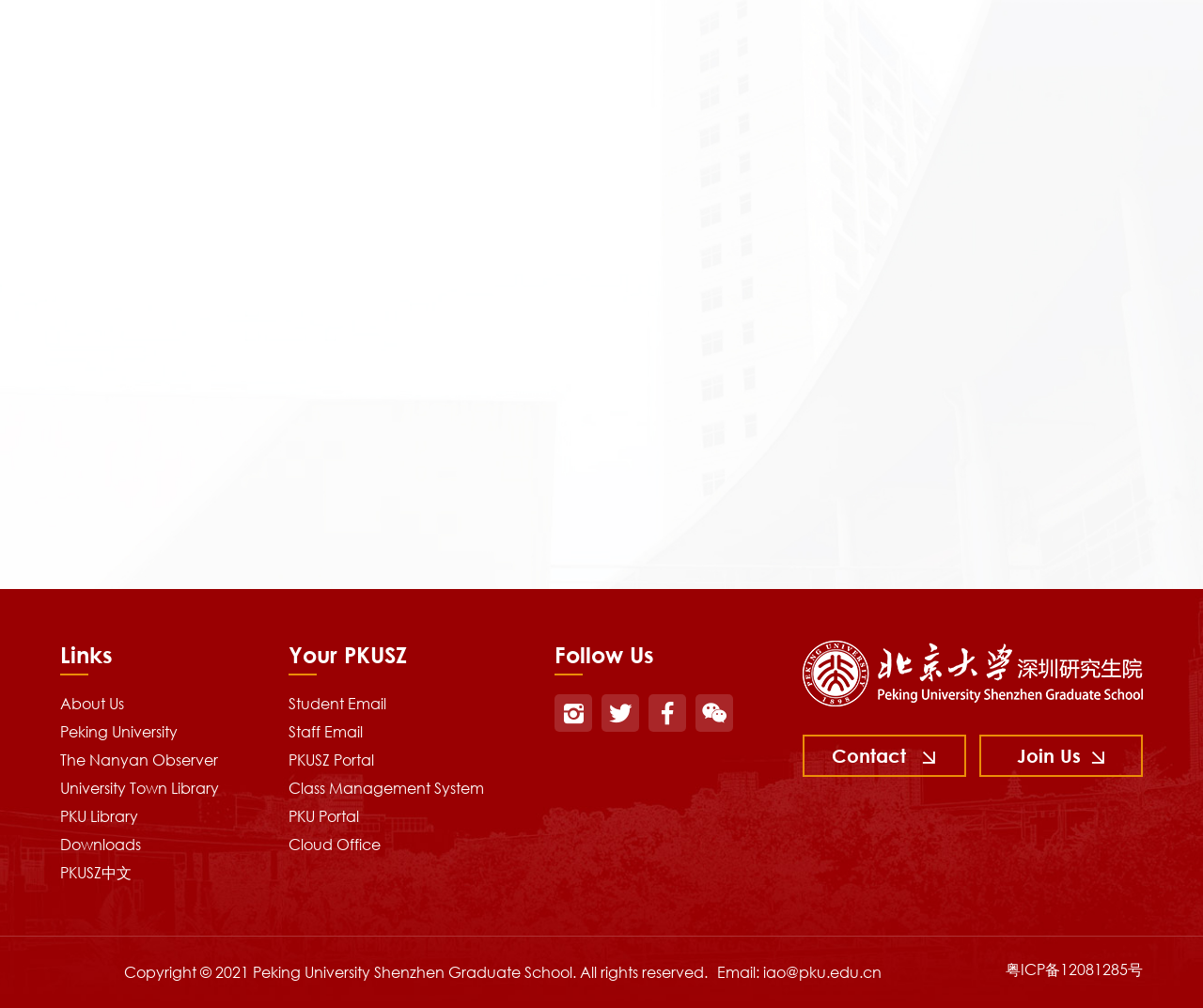Kindly determine the bounding box coordinates of the area that needs to be clicked to fulfill this instruction: "View the details of 'Studying in PKU, Striving for Our Nation'".

[0.063, 0.545, 0.487, 0.589]